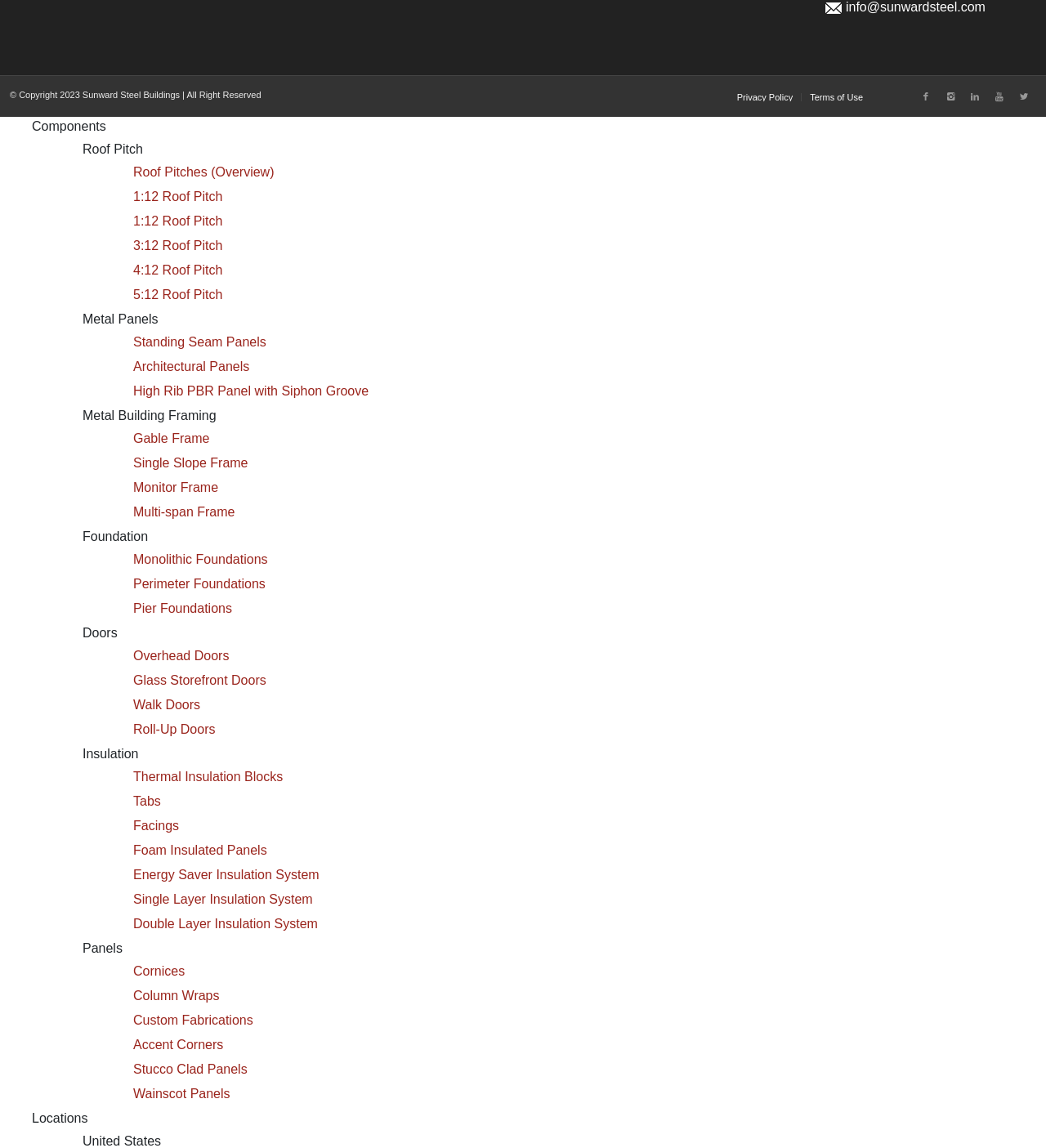What is the last component listed?
Respond to the question with a single word or phrase according to the image.

Locations